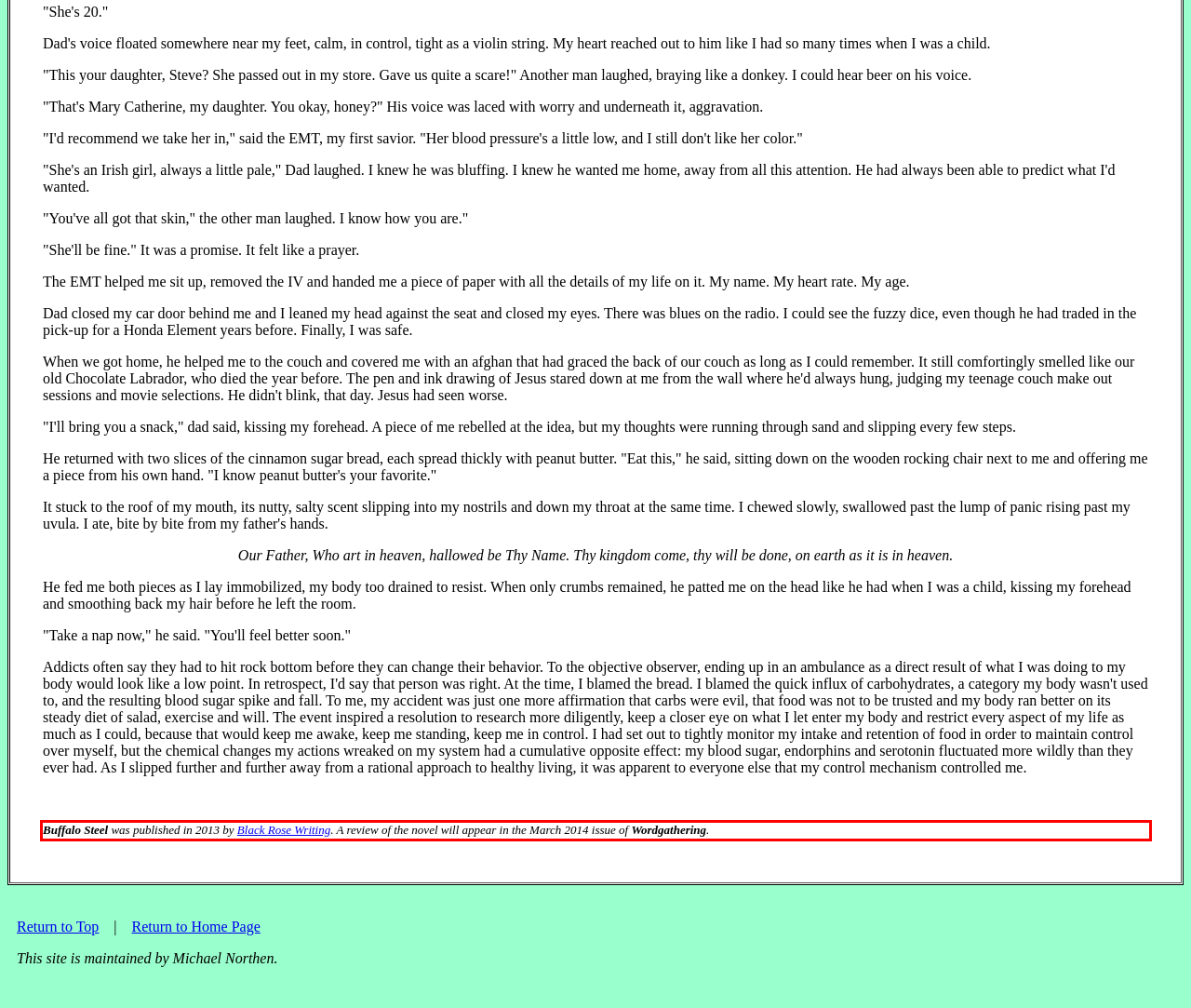Please extract the text content within the red bounding box on the webpage screenshot using OCR.

Buffalo Steel was published in 2013 by Black Rose Writing. A review of the novel will appear in the March 2014 issue of Wordgathering.